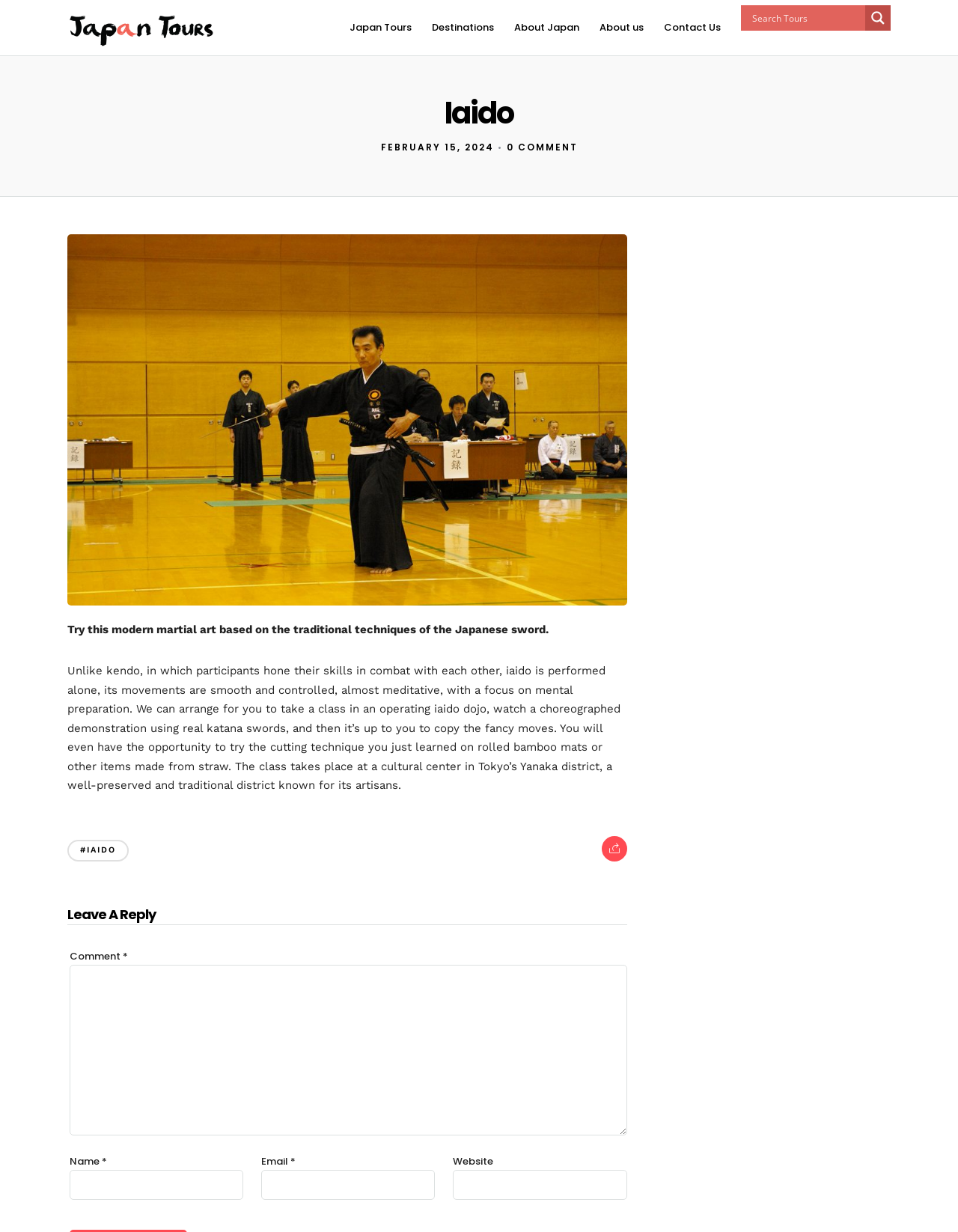Determine the bounding box for the HTML element described here: "Features". The coordinates should be given as [left, top, right, bottom] with each number being a float between 0 and 1.

[0.552, 0.063, 0.677, 0.084]